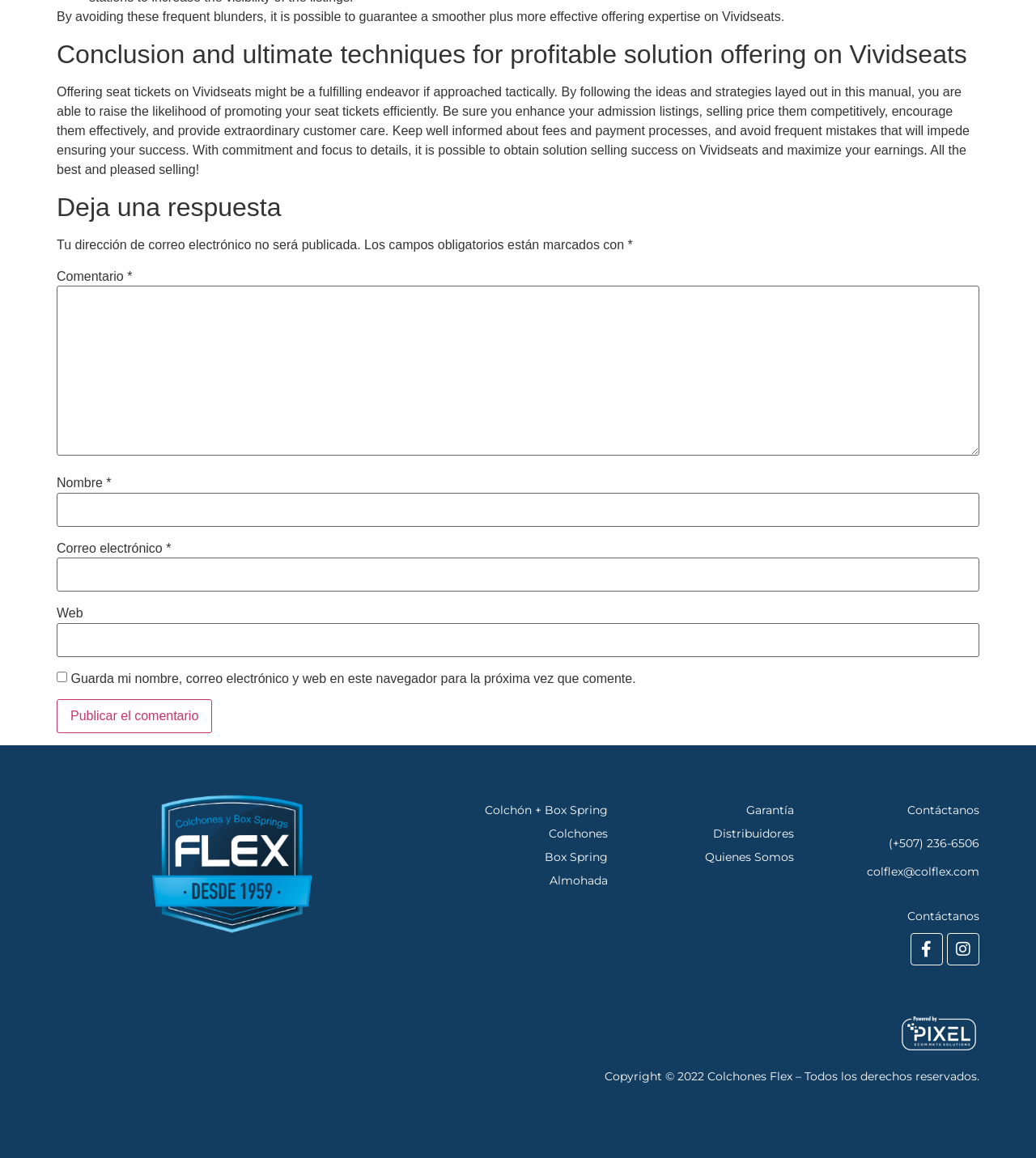Extract the bounding box of the UI element described as: "Colchón + Box Spring".

[0.423, 0.692, 0.587, 0.707]